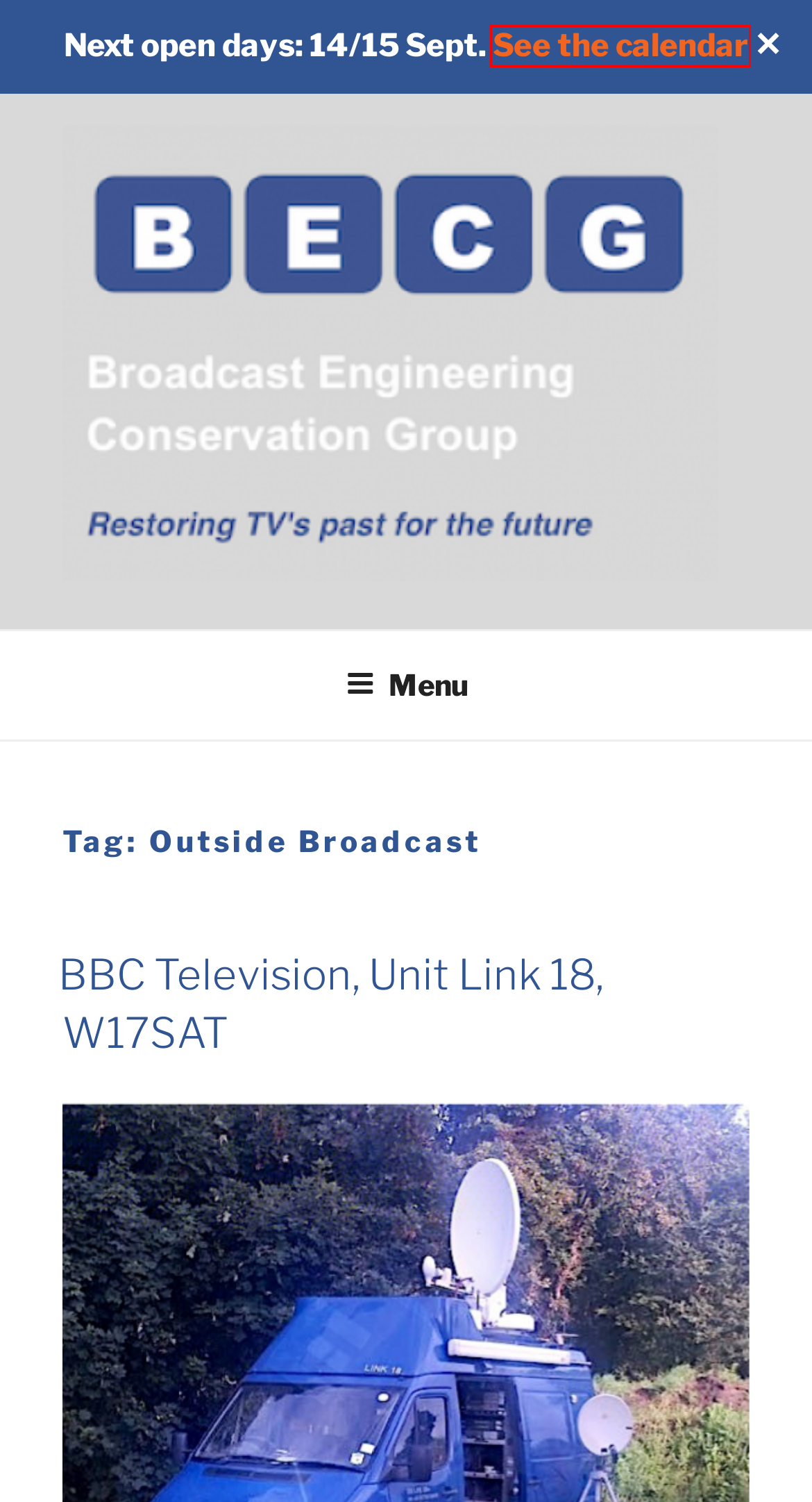Examine the webpage screenshot and identify the UI element enclosed in the red bounding box. Pick the webpage description that most accurately matches the new webpage after clicking the selected element. Here are the candidates:
A. Events from September 14 – September 14 – BECG
B. Home | Megahertz Ltd
C. My “Palace of Arts” Days – BECG
D. BECG – The Broadcast Engineering Conservation Group
E. BBC Power Generators – BECG
F. BBC coverage of 40th and 50th anniversaries of the D Day landings – BECG
G. BBC Power Generators article – BECG
H. Televideo Outside Broadcast and Production – BECG

A